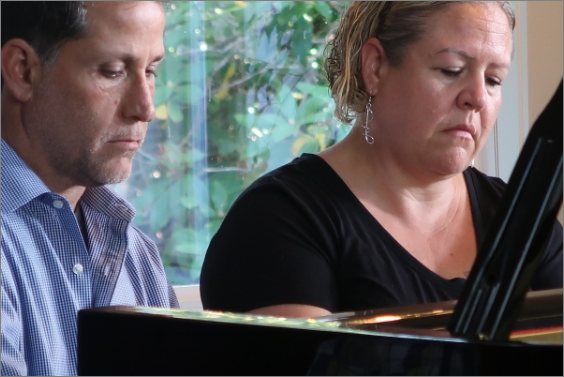What is the purpose of the benefit event?
Give a single word or phrase as your answer by examining the image.

To raise funds and collect food